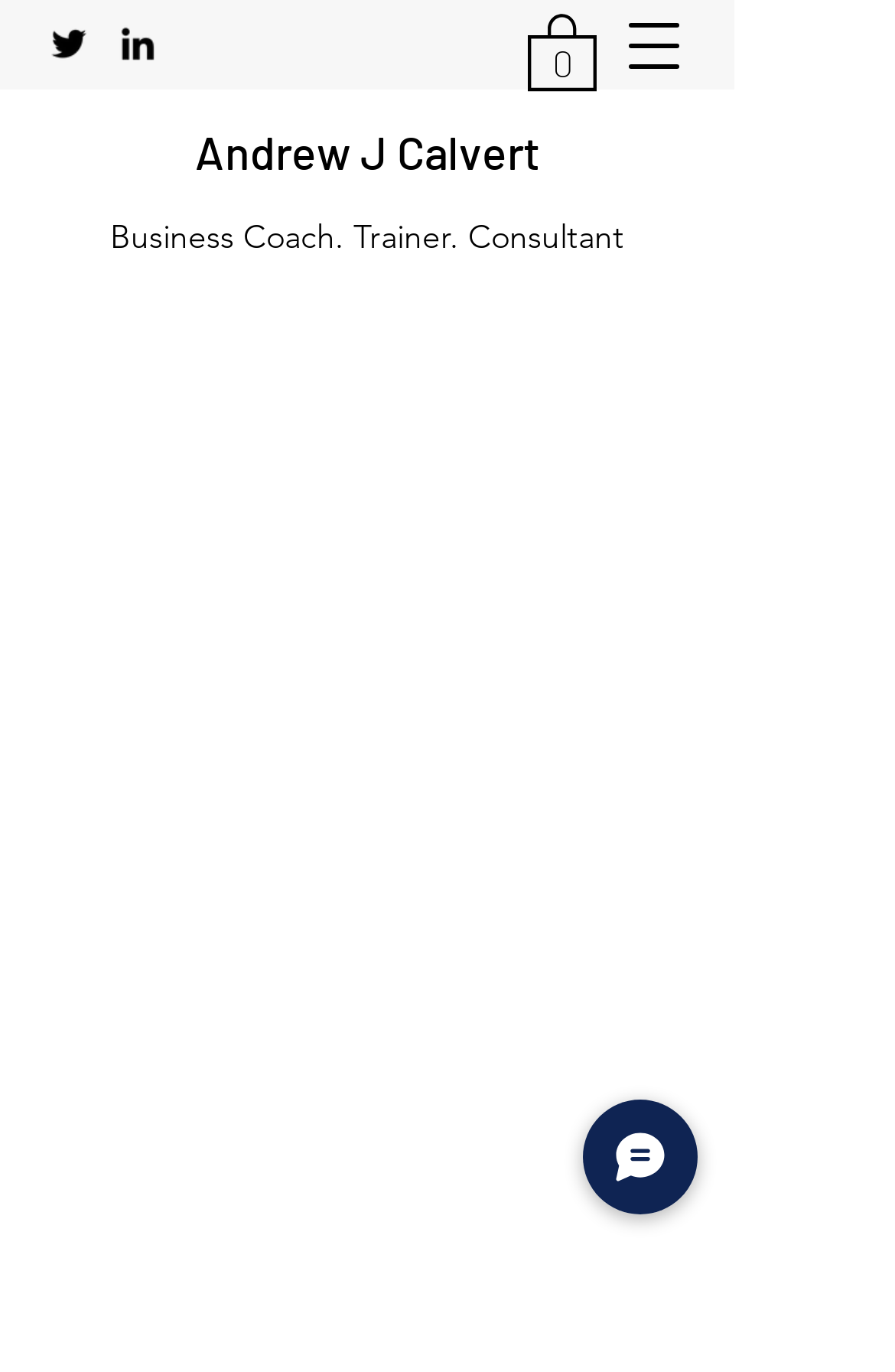Please answer the following question using a single word or phrase: 
What is the profession of Andrew J Calvert?

Business Coach